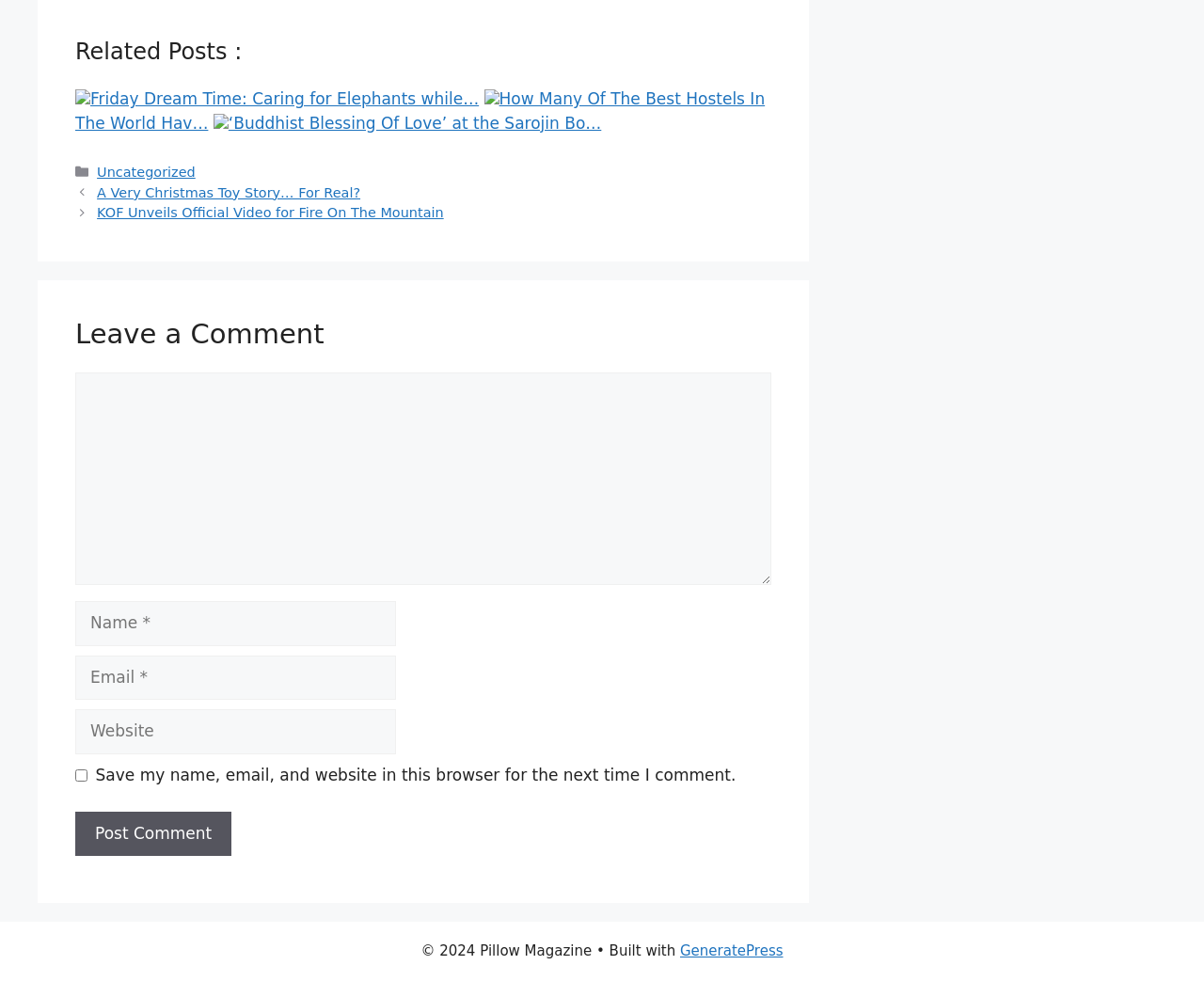What is the title of the first related post?
Using the details shown in the screenshot, provide a comprehensive answer to the question.

The first related post is a link with the title 'Friday Dream Time: Caring for Elephants while…' which can be found under the 'Related Posts' heading.